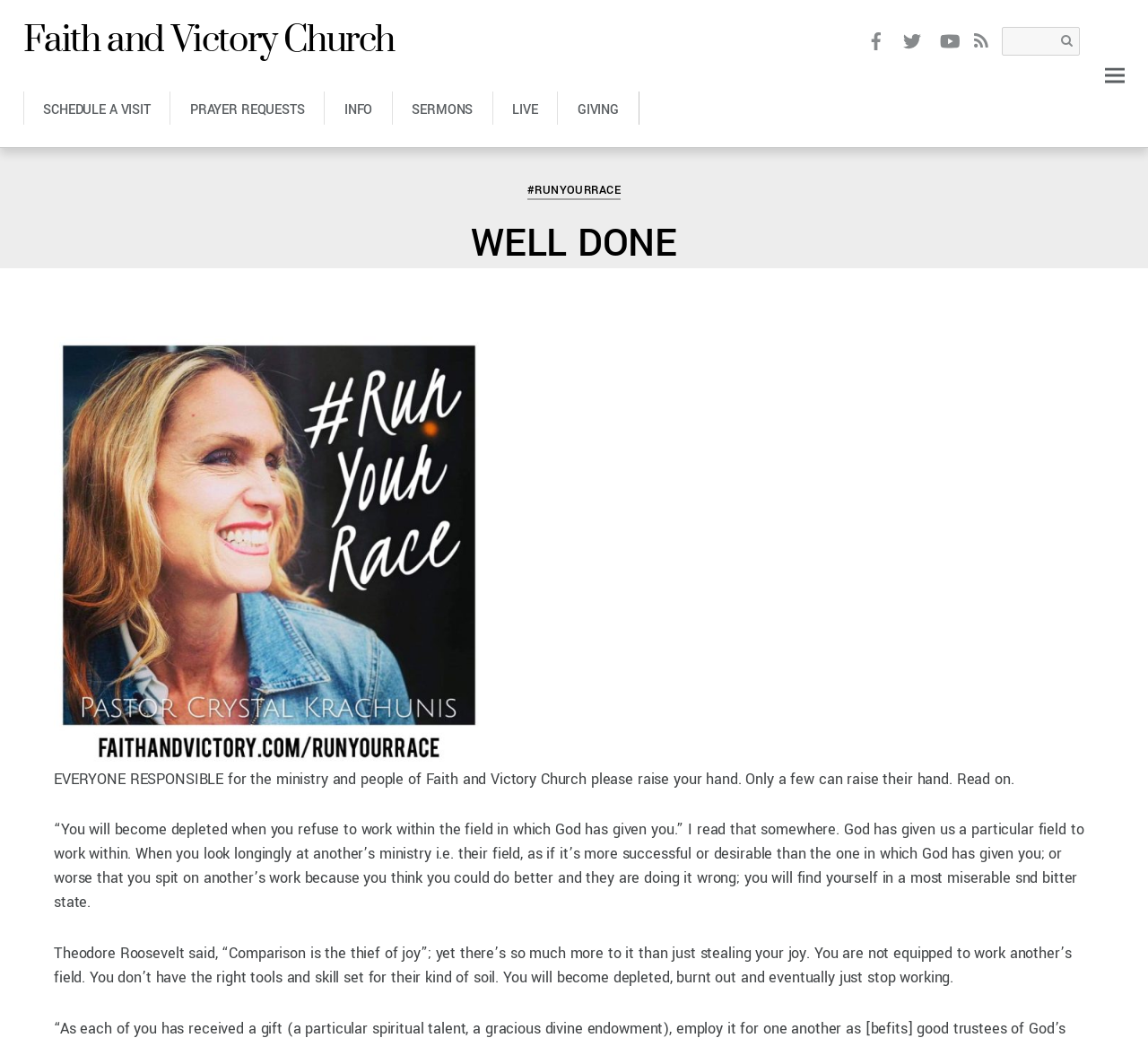Answer the question with a brief word or phrase:
How many navigation links are there?

7